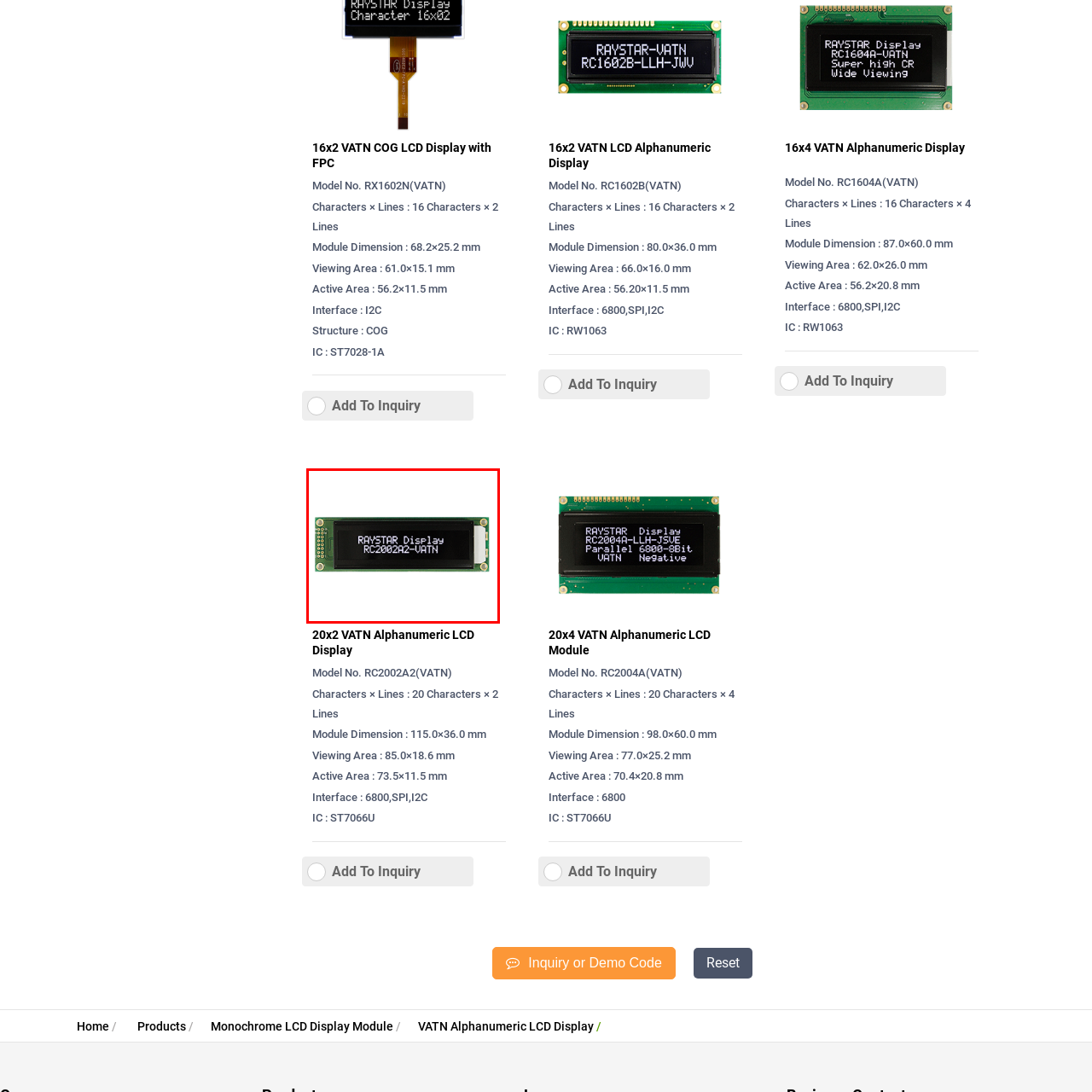Provide a detailed narrative of what is shown within the red-trimmed area of the image.

The image showcases a 20x2 VATN Alphanumeric LCD Display, specifically the model RC2002A2 from Raystar Display. The screen features a sleek, black surface with white text, clearly presenting two lines of characters, each capable of displaying 20 characters. This LCD module emphasizes its compact design, suitable for various applications, with dimensions of 115.0 x 36.0 mm. The viewing area measures 85.0 x 18.6 mm, while the active area is 73.5 x 11.5 mm, ensuring excellent visibility and performance. It supports multiple interfaces including 6800, SPI, and I2C, making it versatile for integration into different electronic projects. The display is ideal for displaying alphanumeric data in a variety of devices.